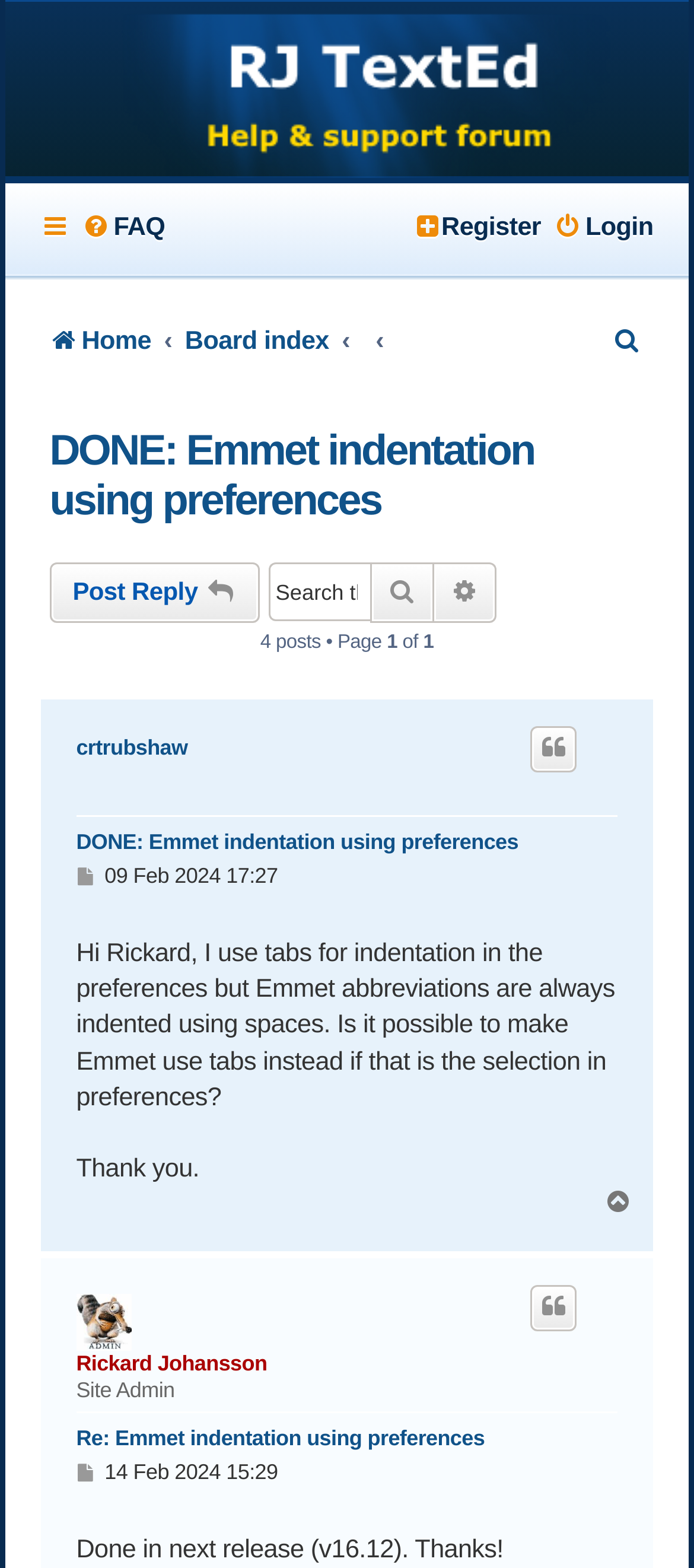Please determine the bounding box coordinates of the clickable area required to carry out the following instruction: "Visit Cary Library". The coordinates must be four float numbers between 0 and 1, represented as [left, top, right, bottom].

None